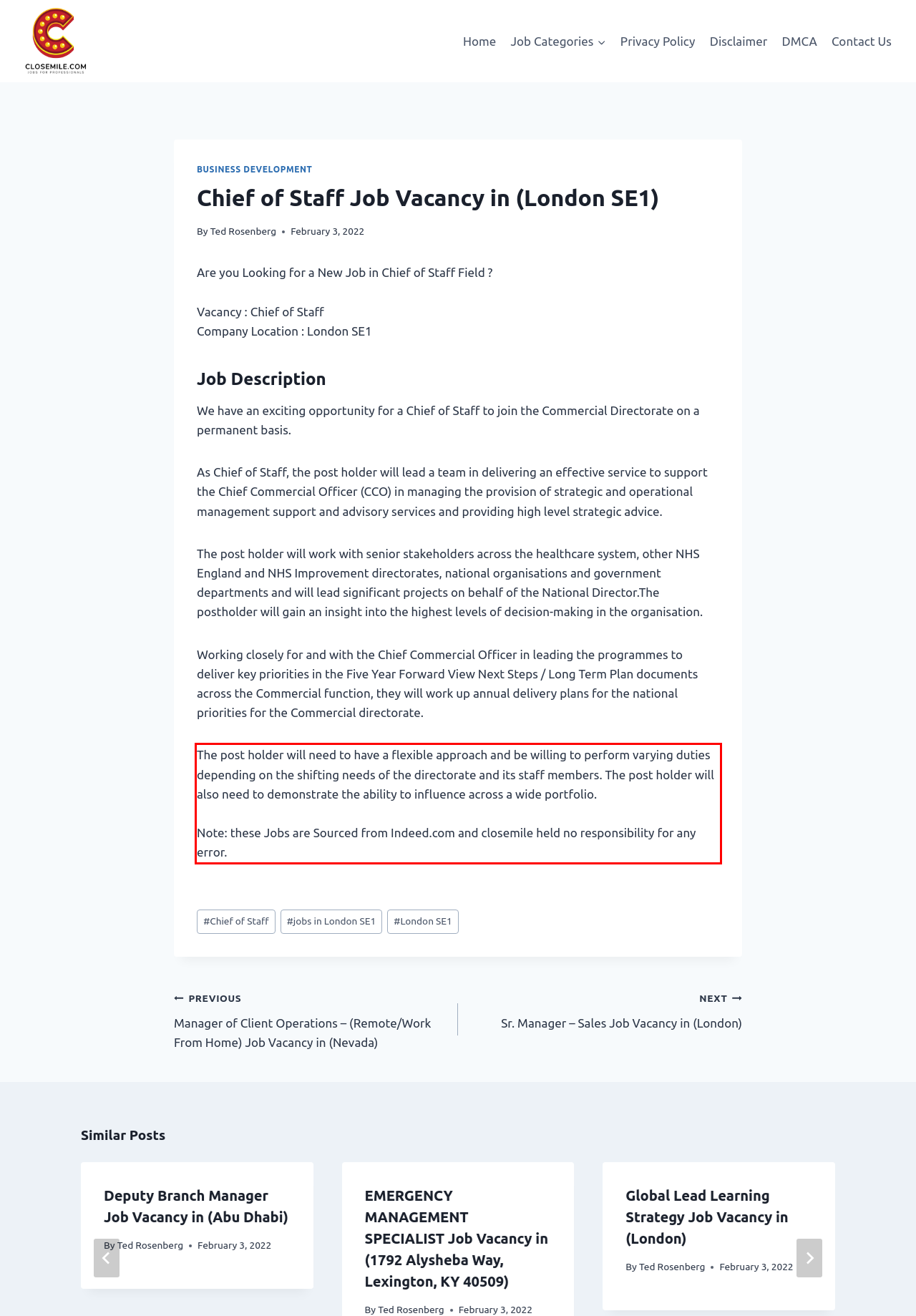Please look at the webpage screenshot and extract the text enclosed by the red bounding box.

The post holder will need to have a flexible approach and be willing to perform varying duties depending on the shifting needs of the directorate and its staff members. The post holder will also need to demonstrate the ability to influence across a wide portfolio. Note: these Jobs are Sourced from Indeed.com and closemile held no responsibility for any error.